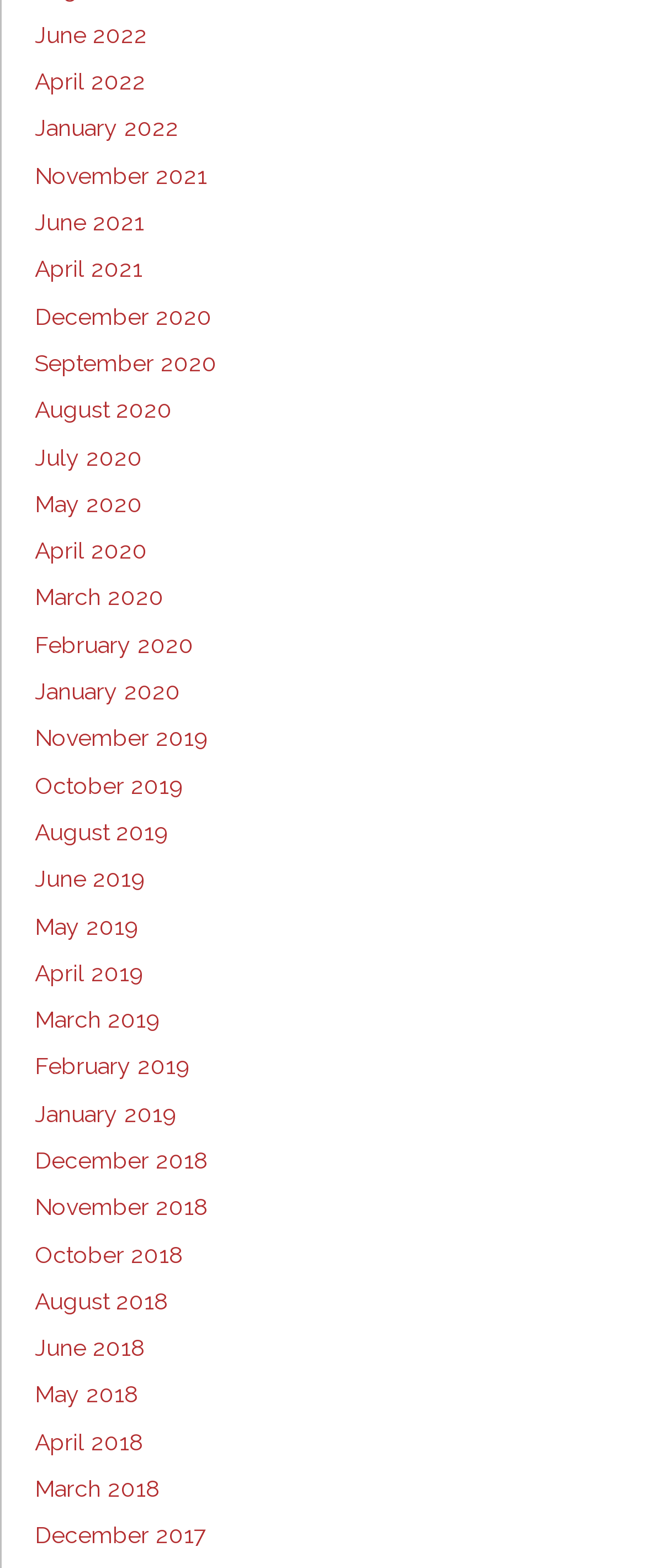How many links are available on this webpage?
Examine the image and give a concise answer in one word or a short phrase.

26